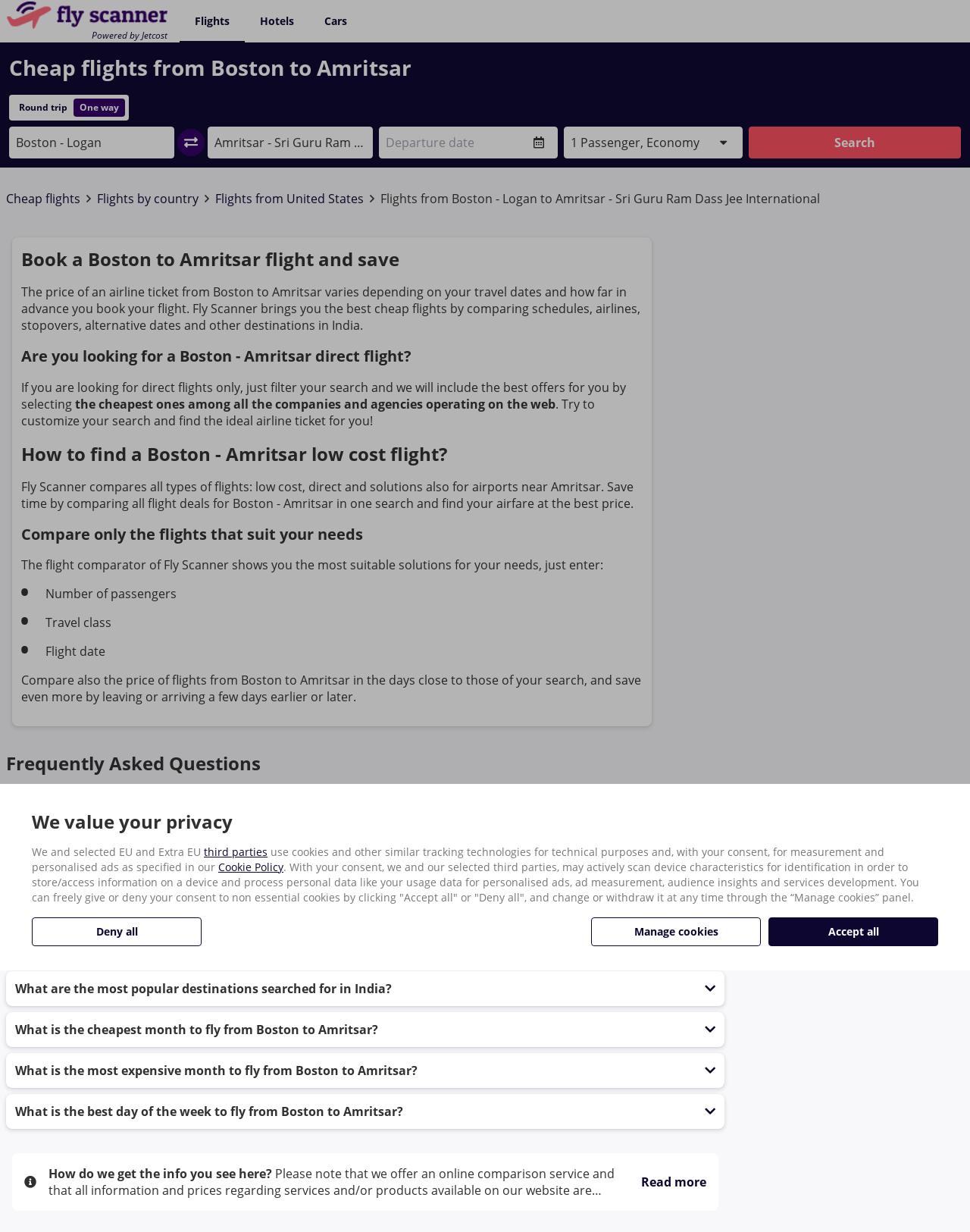Identify the main heading of the webpage and provide its text content.

We value your privacy